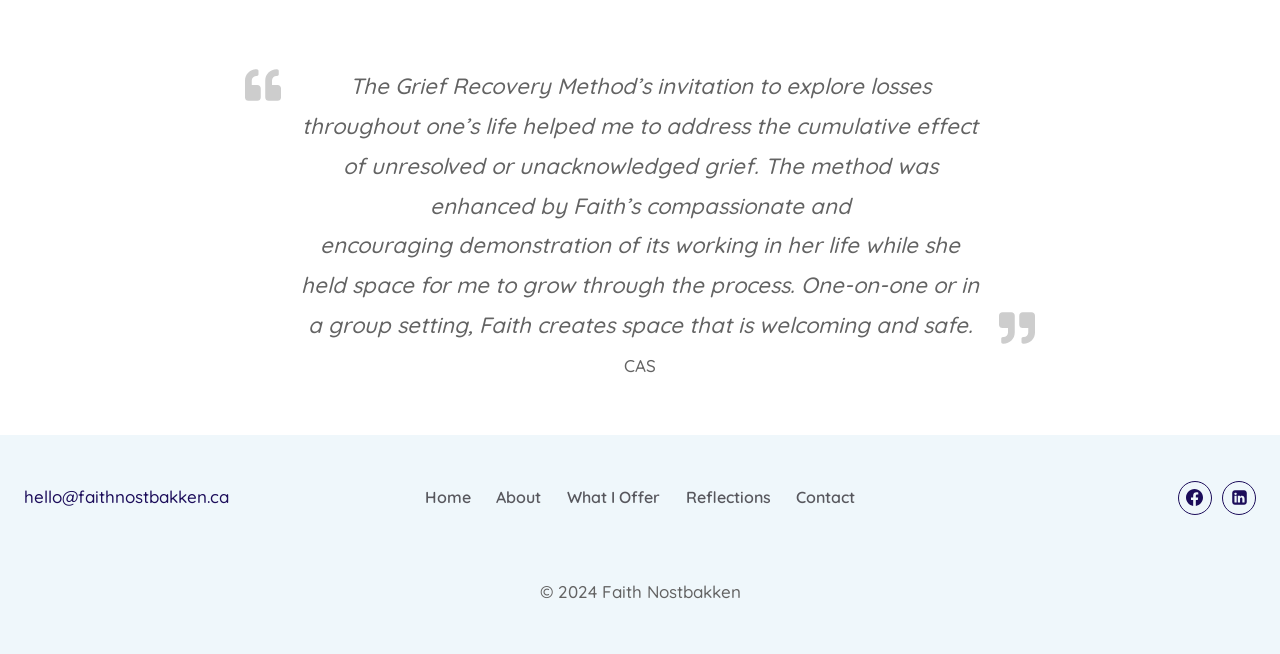Determine the bounding box coordinates of the section I need to click to execute the following instruction: "Visit the previous post about SaaS lifetime deals". Provide the coordinates as four float numbers between 0 and 1, i.e., [left, top, right, bottom].

None